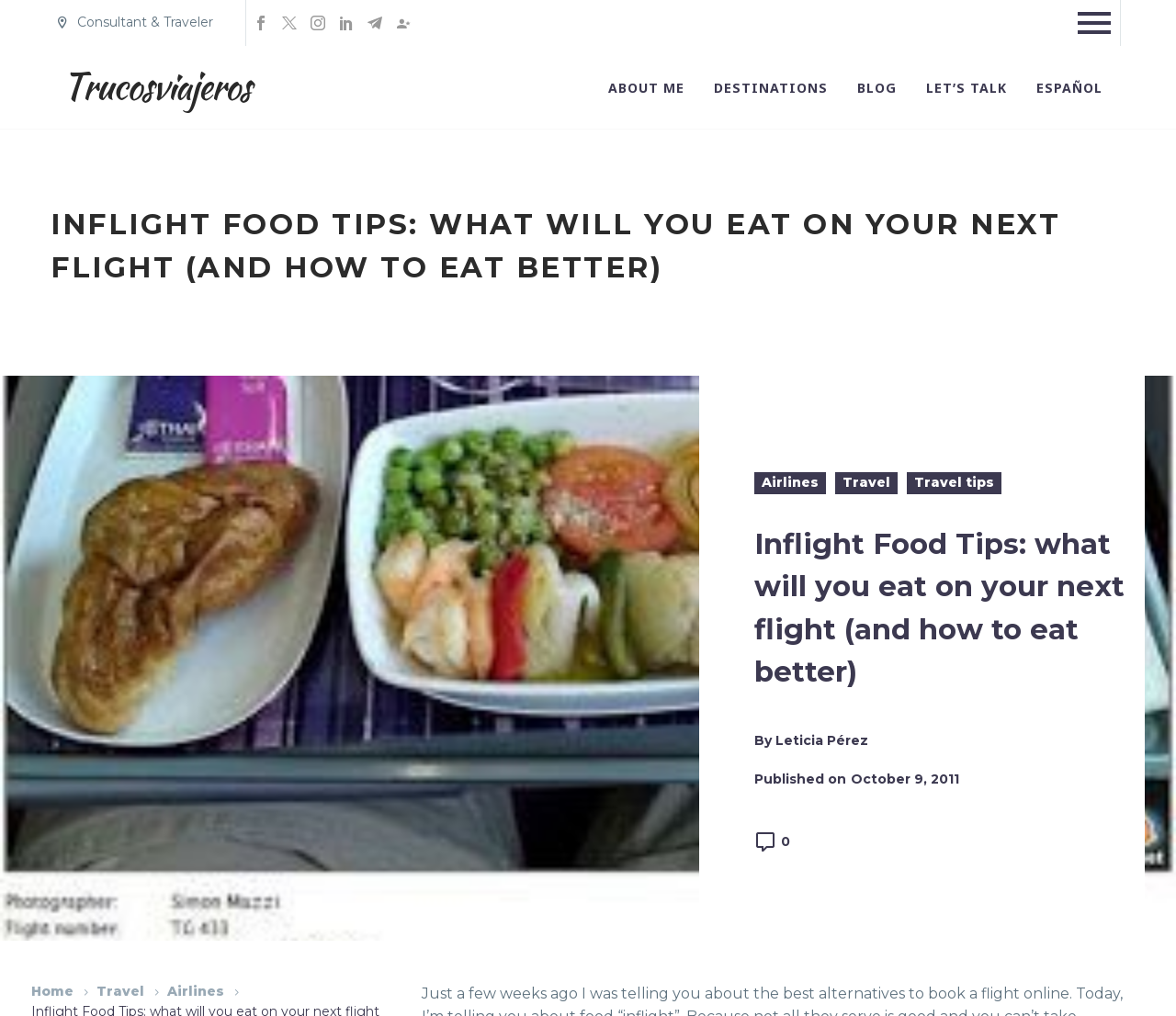Identify the bounding box coordinates necessary to click and complete the given instruction: "Click on the 'CONTACT ME' link".

[0.441, 0.069, 0.559, 0.094]